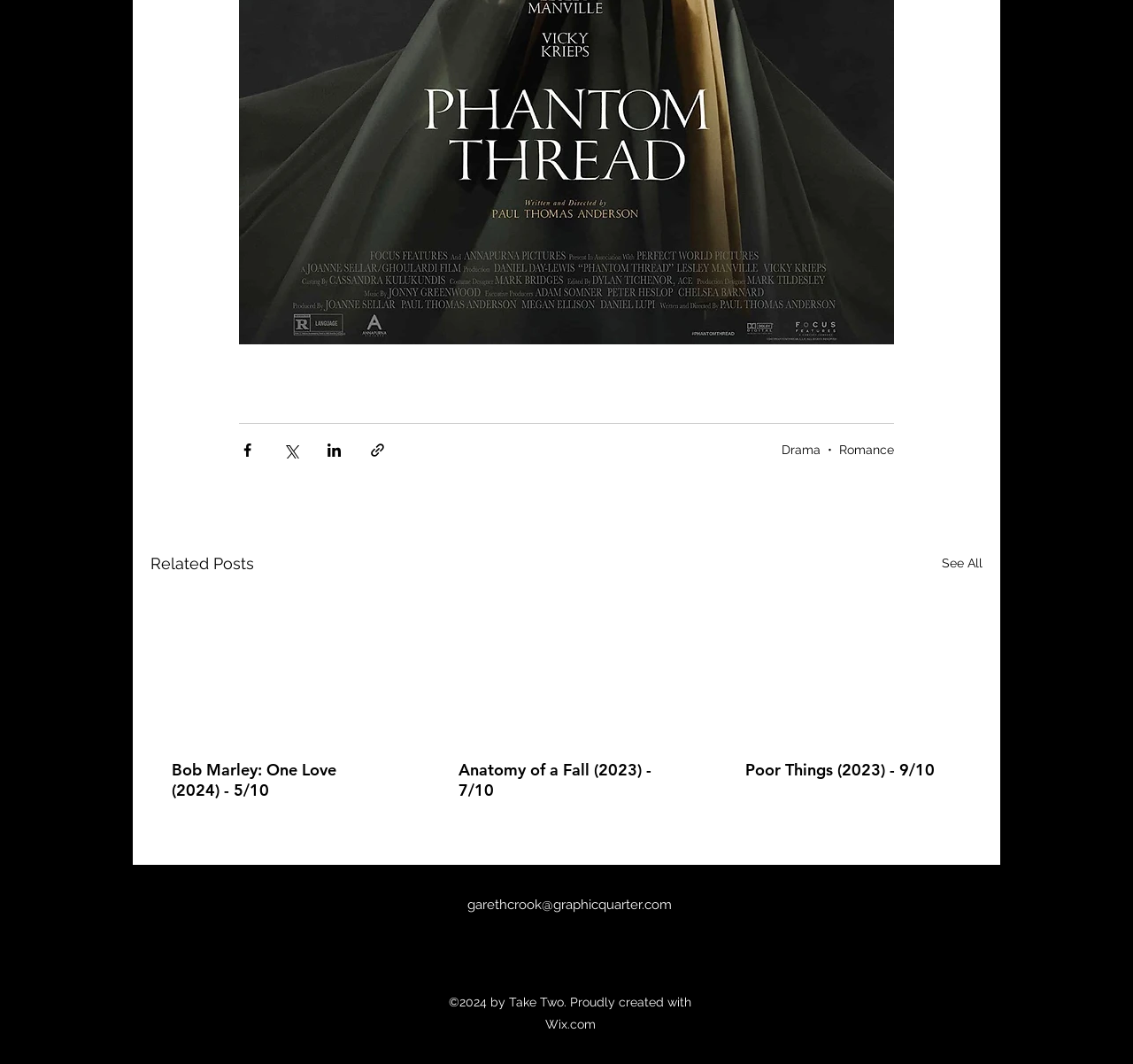Please find the bounding box coordinates of the clickable region needed to complete the following instruction: "Read about Bob Marley: One Love". The bounding box coordinates must consist of four float numbers between 0 and 1, i.e., [left, top, right, bottom].

[0.152, 0.714, 0.341, 0.752]